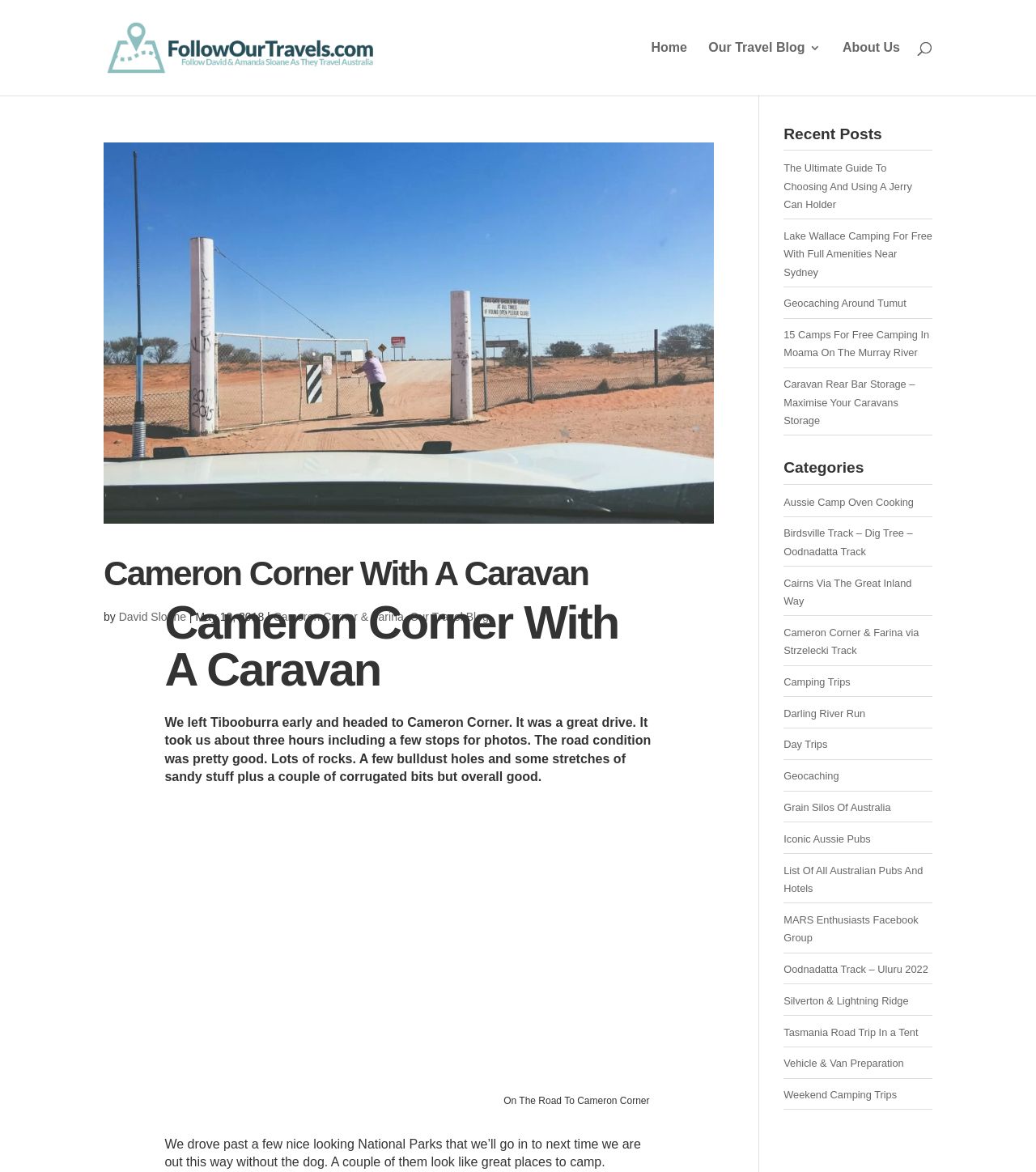What is the date of the first article?
Use the image to answer the question with a single word or phrase.

May 10, 2018